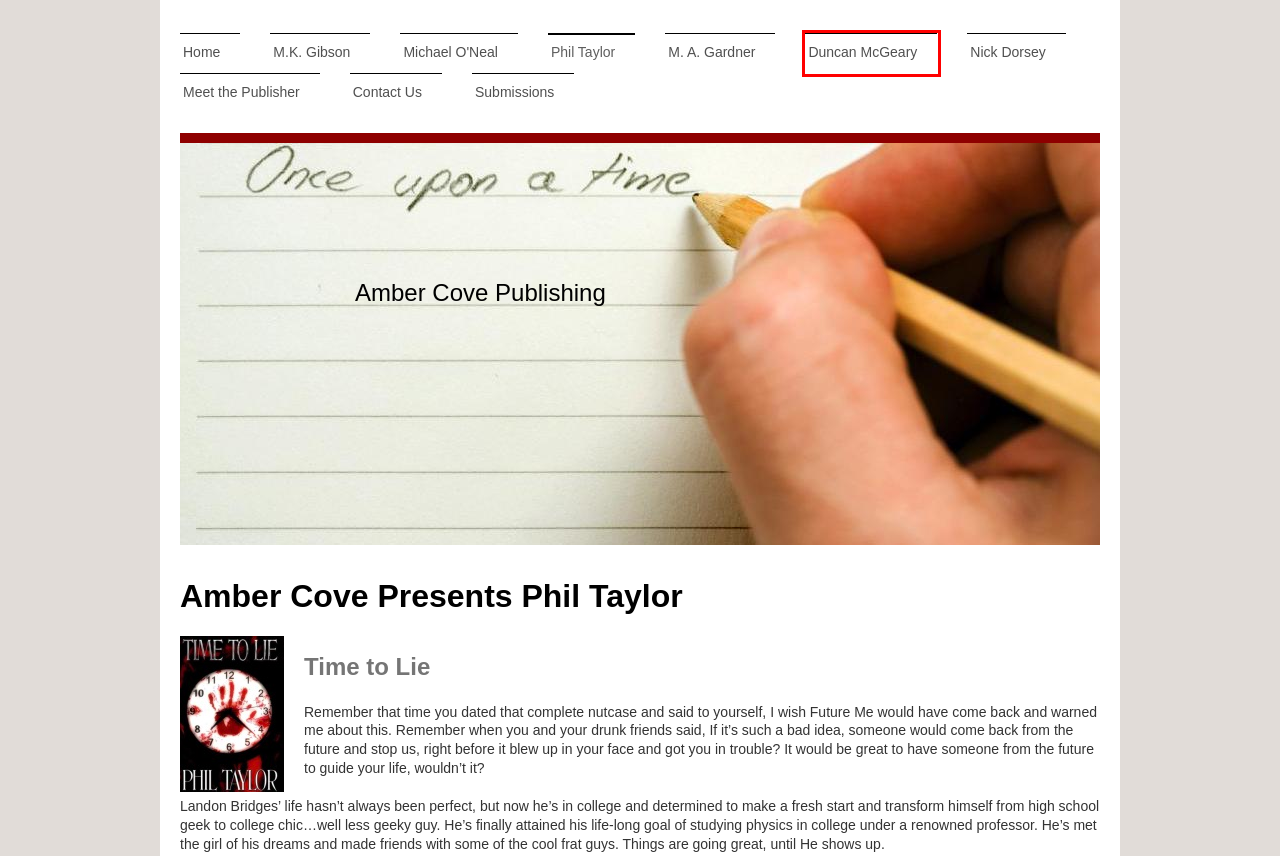Consider the screenshot of a webpage with a red bounding box around an element. Select the webpage description that best corresponds to the new page after clicking the element inside the red bounding box. Here are the candidates:
A. Amber Cove Publishing - Contact Us
B. Amber Cove Publishing
C. Amber Cove Publishing - M. A. Gardner
D. Amber Cove Publishing - Duncan McGeary
E. Amber Cove Publishing - Submissions
F. Amber Cove Publishing - Nick Dorsey
G. Amber Cove Publishing - Meet the Publisher
H. Amber Cove Publishing - Michael O'Neal

D